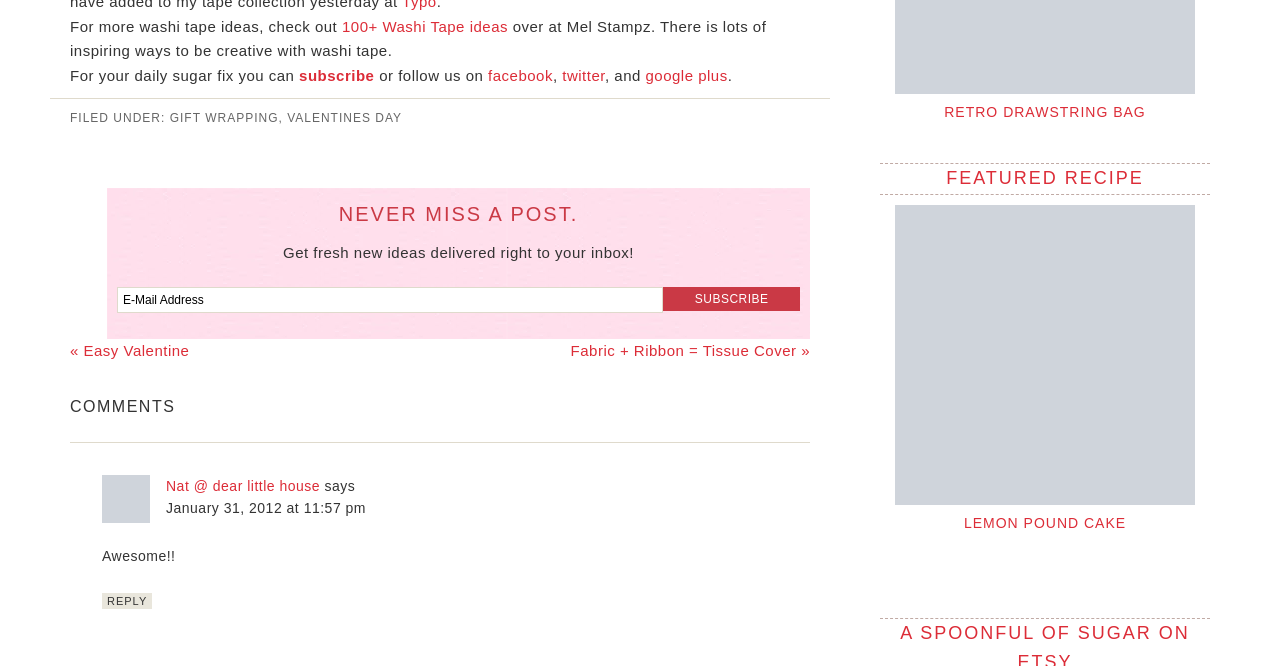Refer to the screenshot and give an in-depth answer to this question: How can I get fresh new ideas delivered to my inbox?

The webpage provides a textbox to enter an email address and a 'Subscribe' button, indicating that users can subscribe to receive fresh new ideas delivered to their inbox.